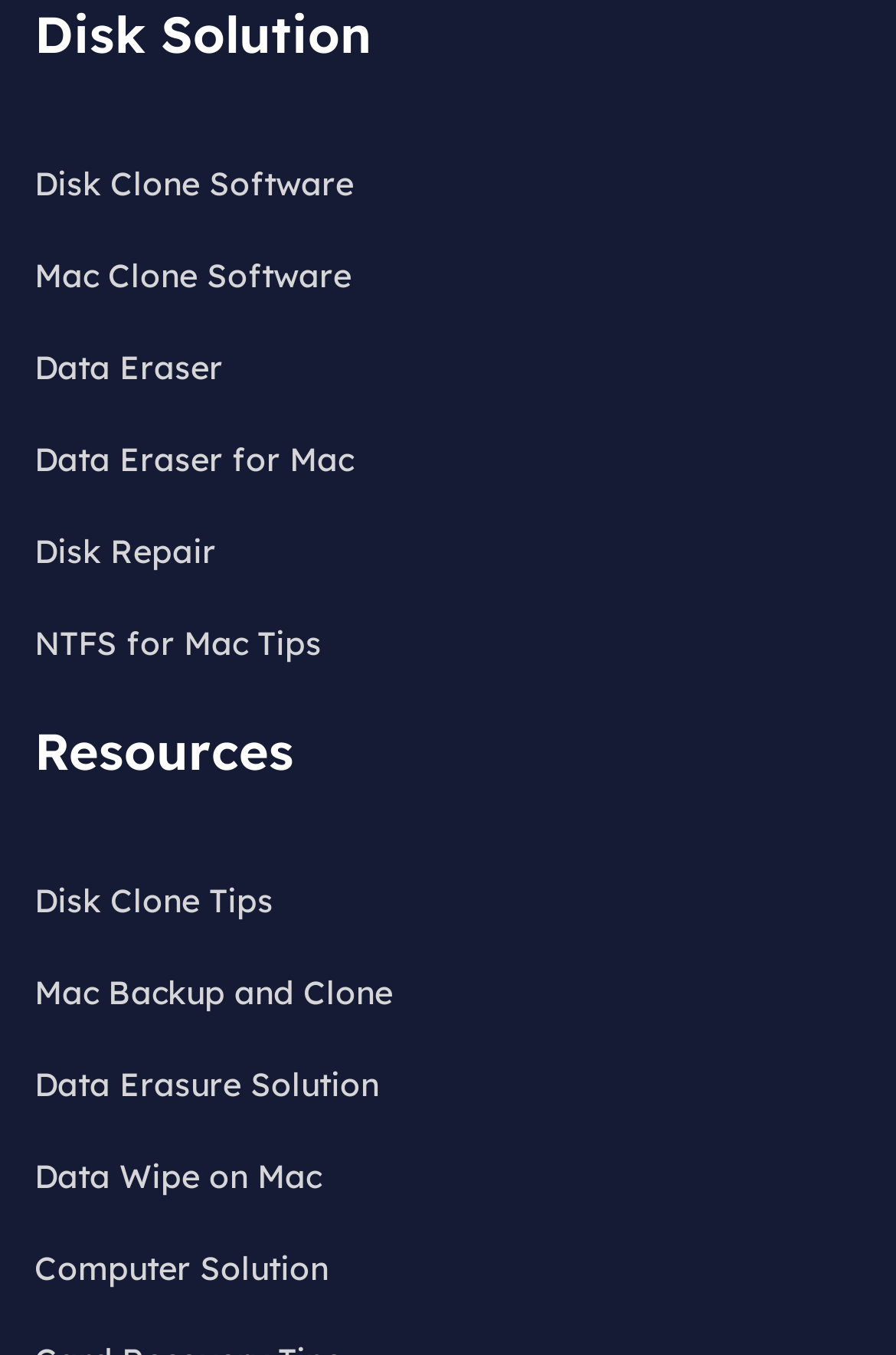Provide the bounding box coordinates of the HTML element this sentence describes: "Data Erasure Solution". The bounding box coordinates consist of four float numbers between 0 and 1, i.e., [left, top, right, bottom].

[0.038, 0.786, 0.423, 0.816]